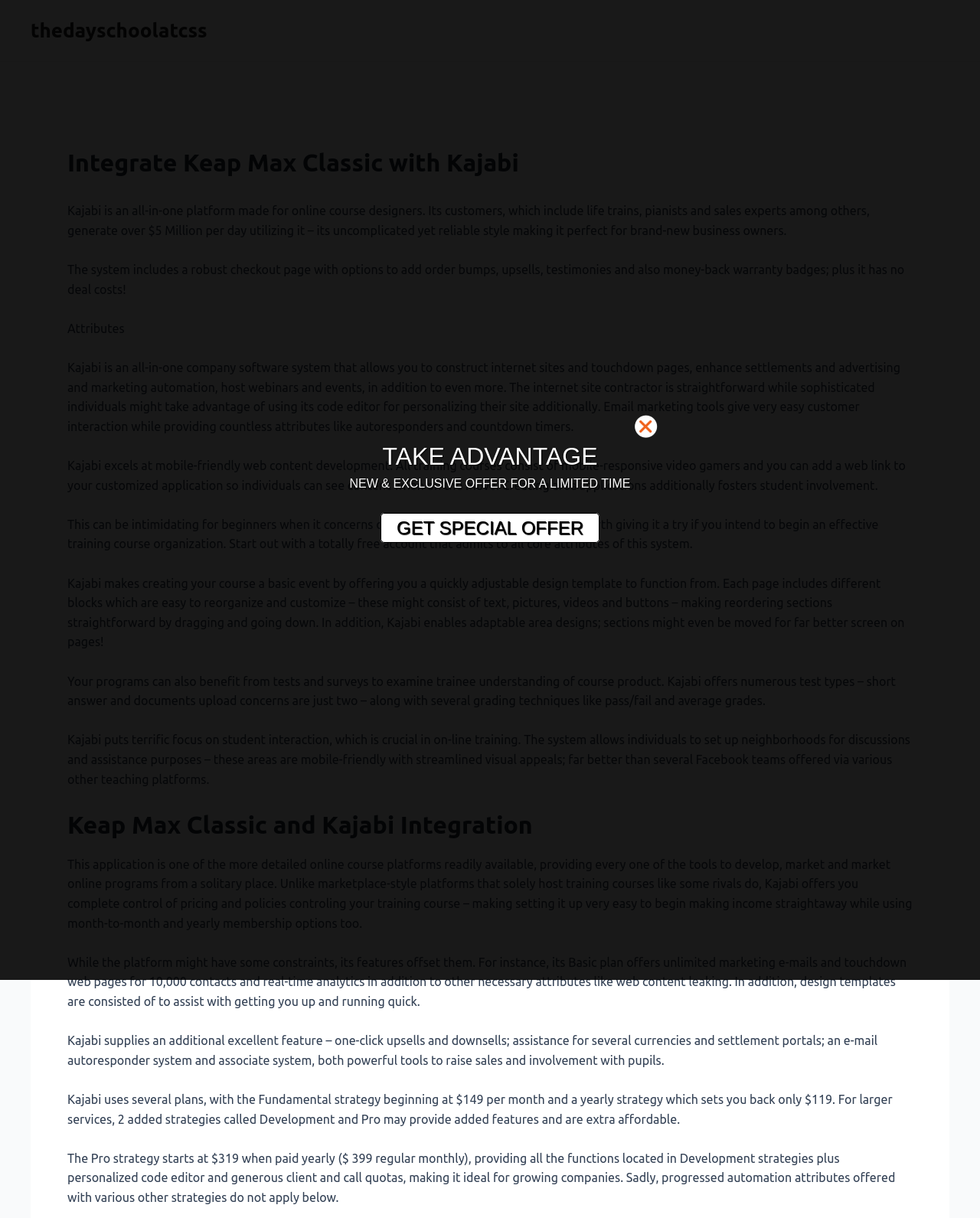What is Keap Max Classic?
Please answer using one word or phrase, based on the screenshot.

not explicitly stated